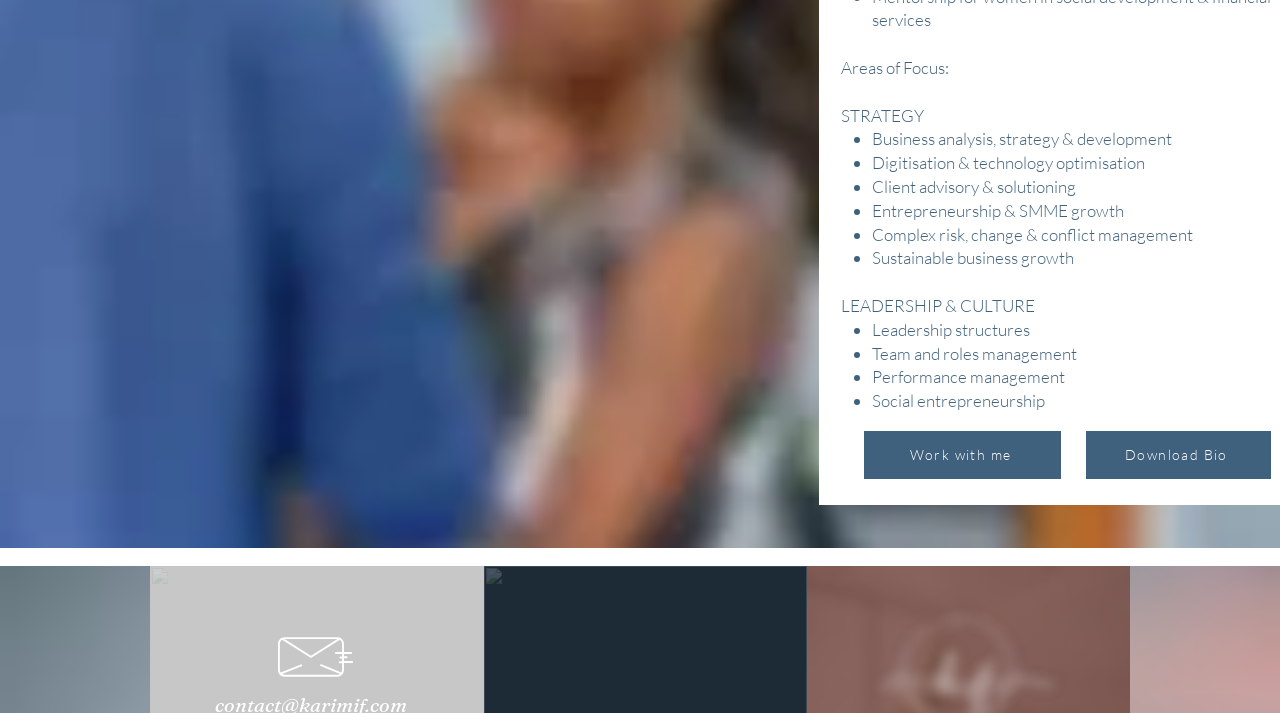What are the areas of focus?
Refer to the image and offer an in-depth and detailed answer to the question.

The webpage has two main sections, 'Areas of Focus:' and 'LEADERSHIP & CULTURE', which are highlighted as the main categories. Under these categories, there are several sub-points listed, indicating the areas of focus.